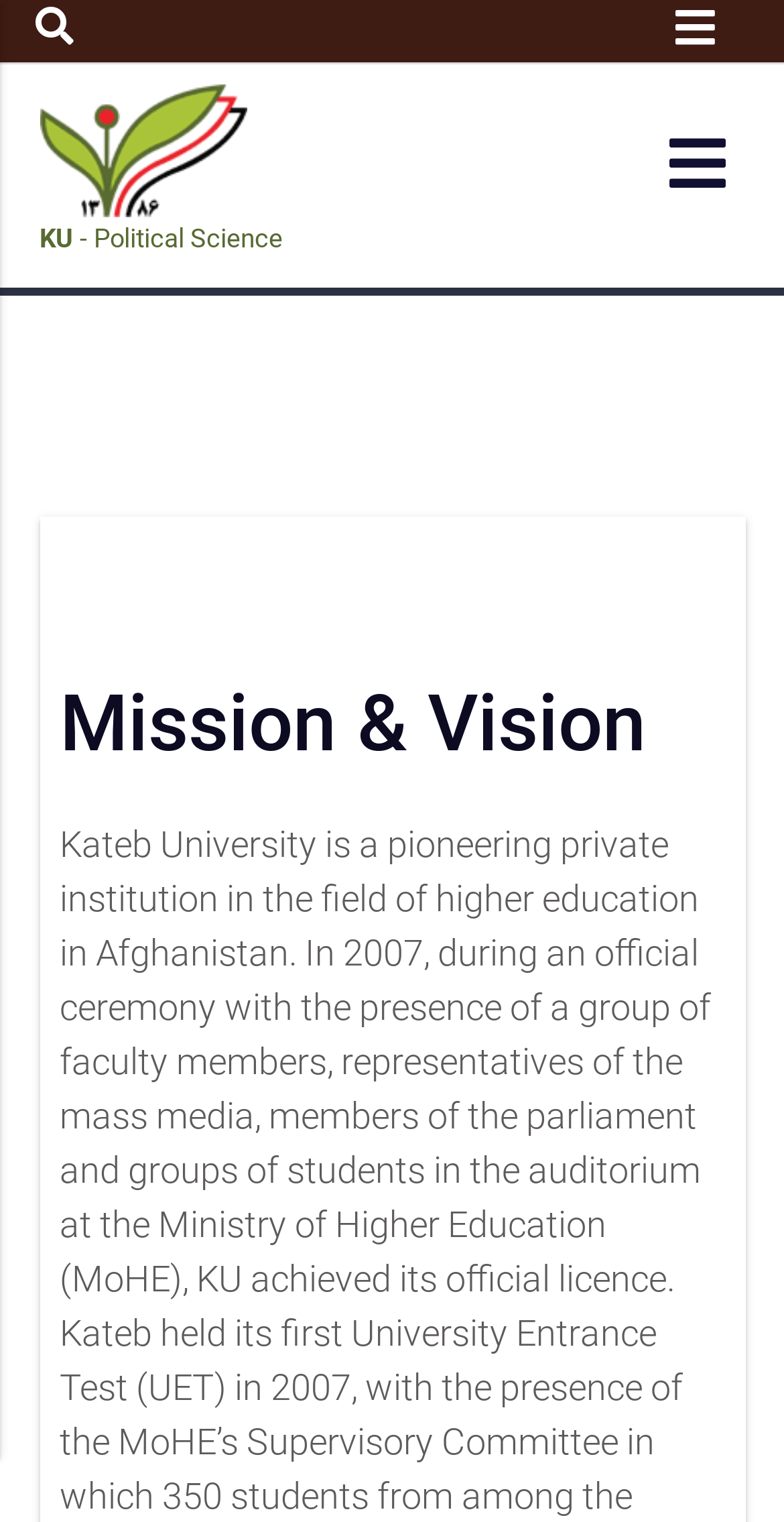Is there a search function on the page?
Based on the screenshot, respond with a single word or phrase.

No